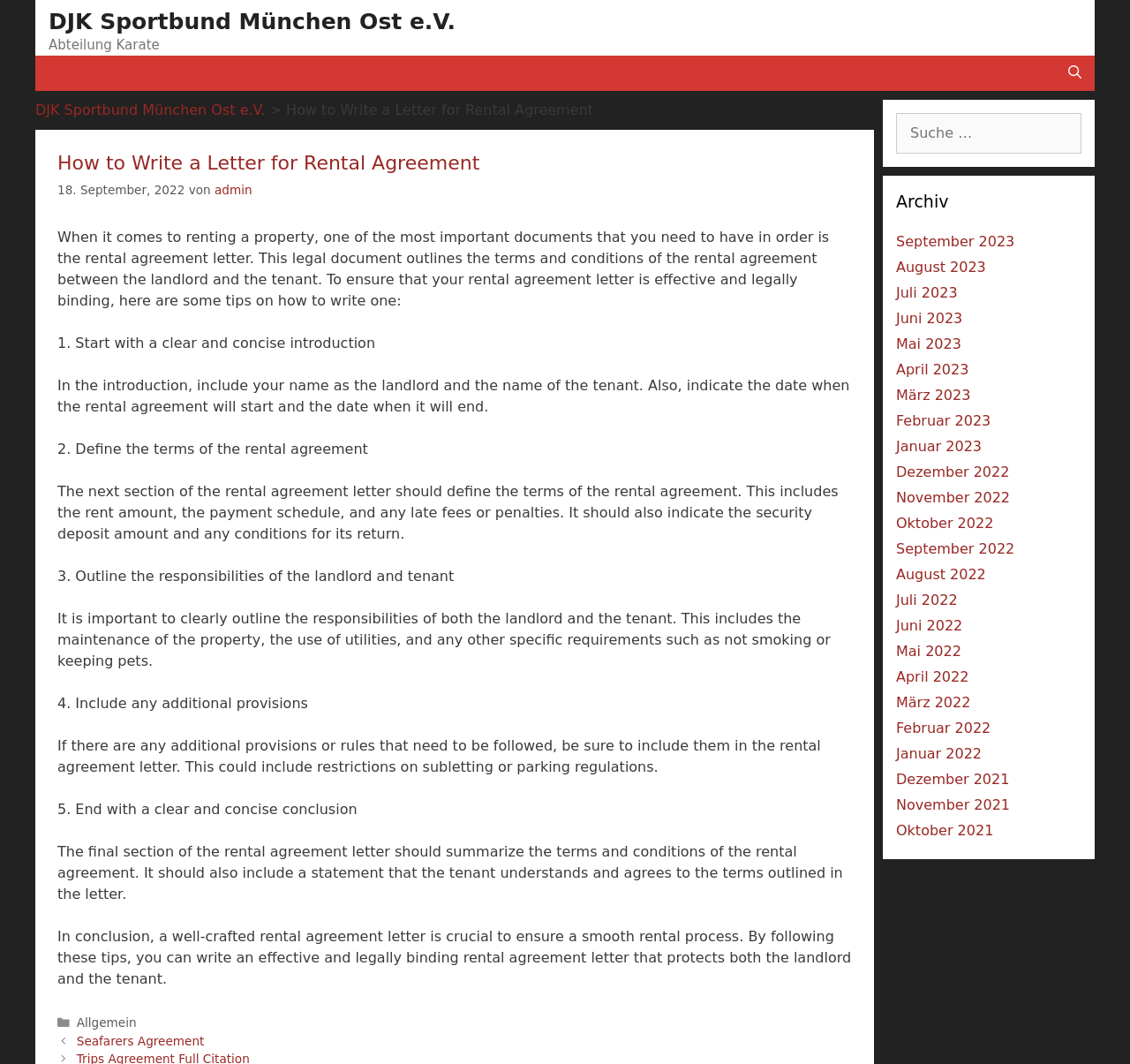Determine the bounding box coordinates of the clickable element necessary to fulfill the instruction: "Go to DJK Sportbund München Ost e.V.". Provide the coordinates as four float numbers within the 0 to 1 range, i.e., [left, top, right, bottom].

[0.043, 0.008, 0.403, 0.032]